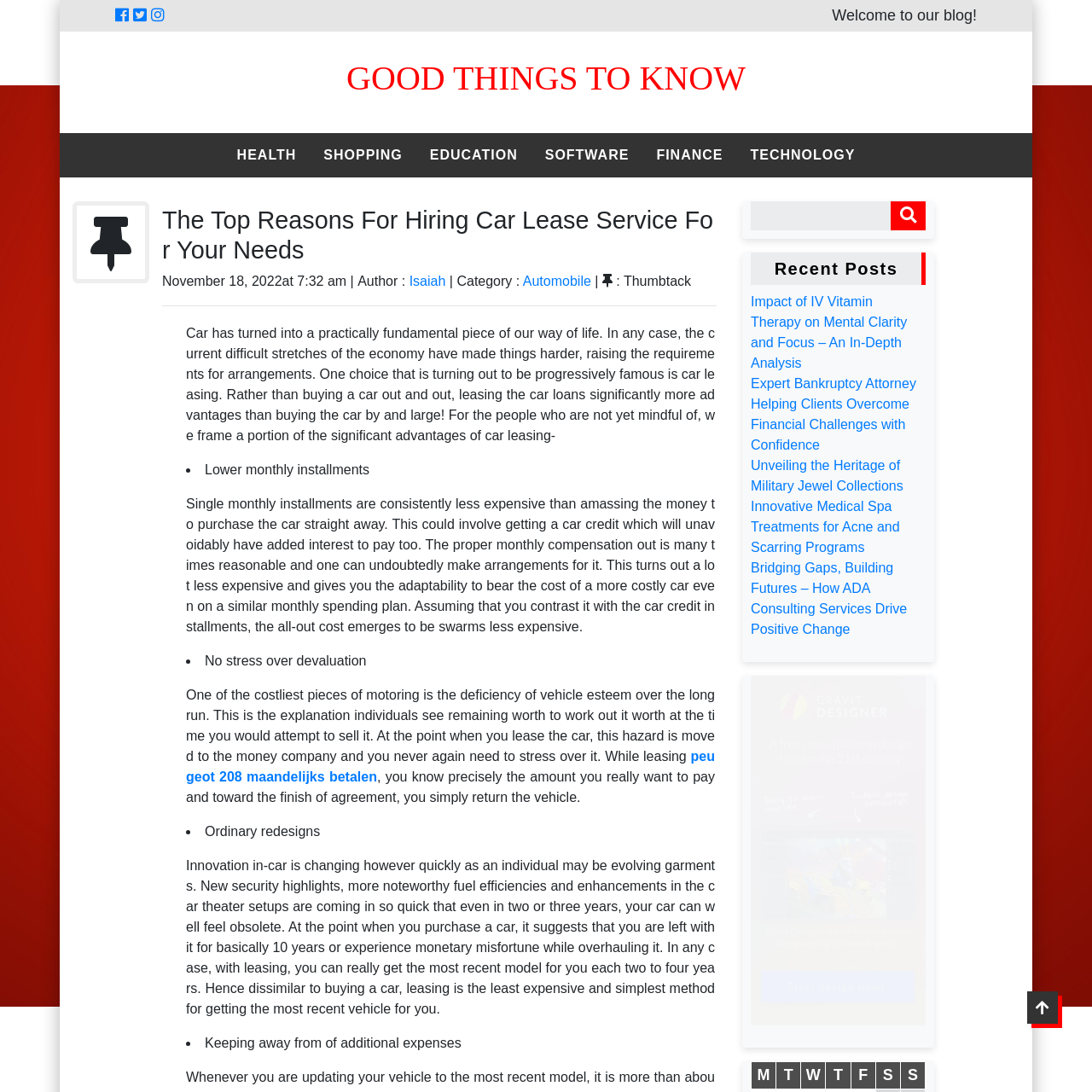What is the purpose of car leasing?
Based on the image, provide a one-word or brief-phrase response.

To get the latest model